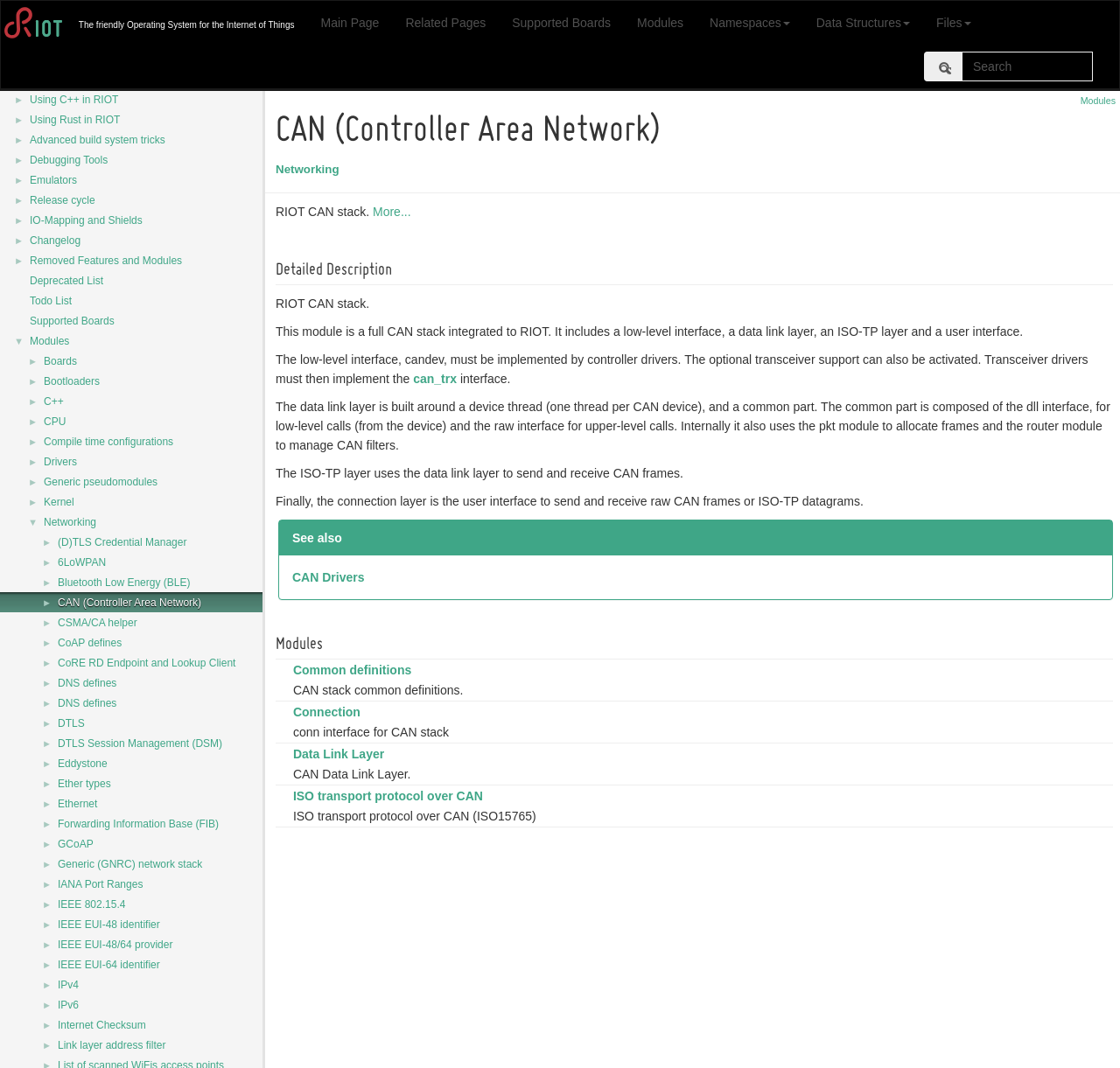Provide the bounding box coordinates of the area you need to click to execute the following instruction: "Go to Main Page".

[0.275, 0.001, 0.35, 0.042]